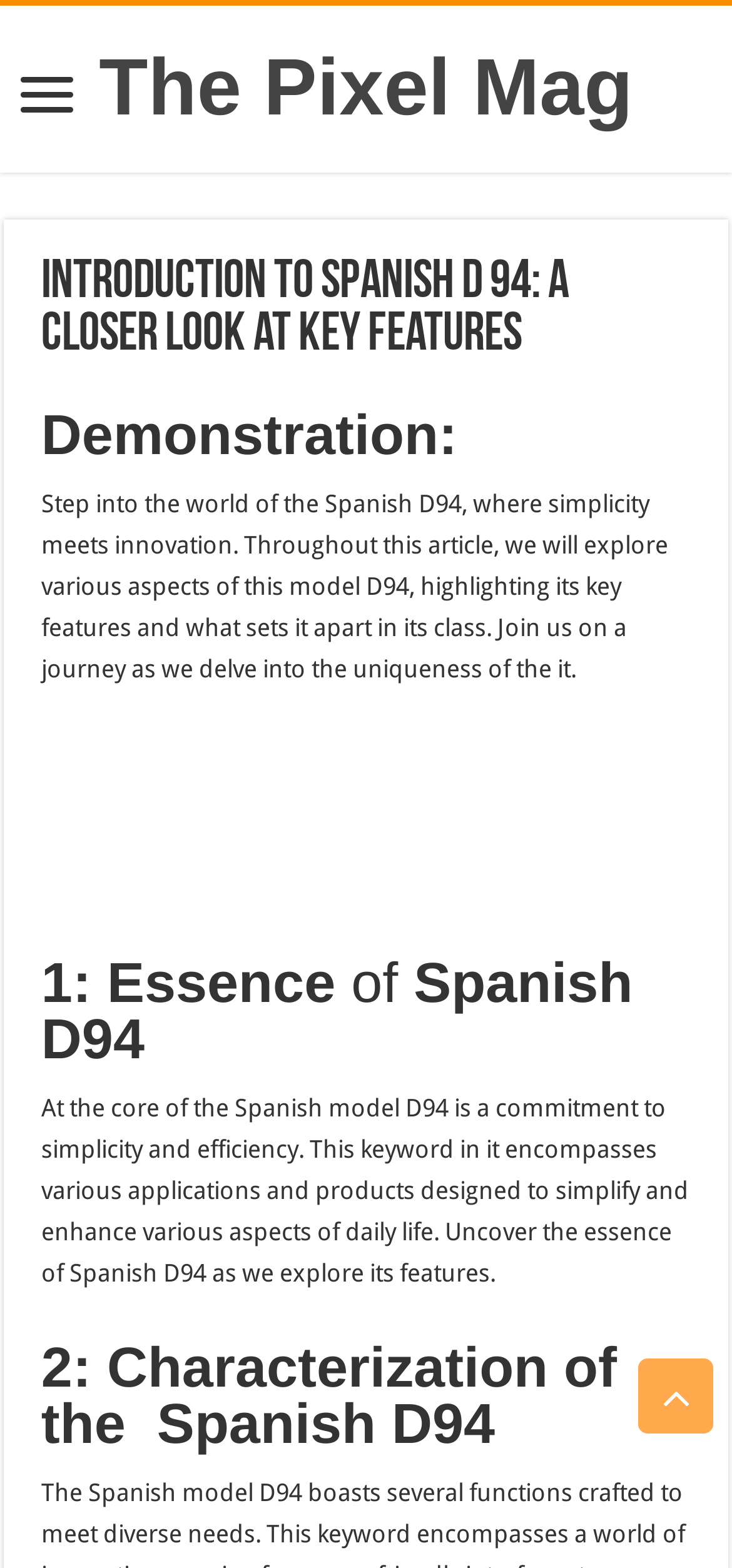Is there a video demonstration in the article?
Please provide a single word or phrase as your answer based on the image.

Yes